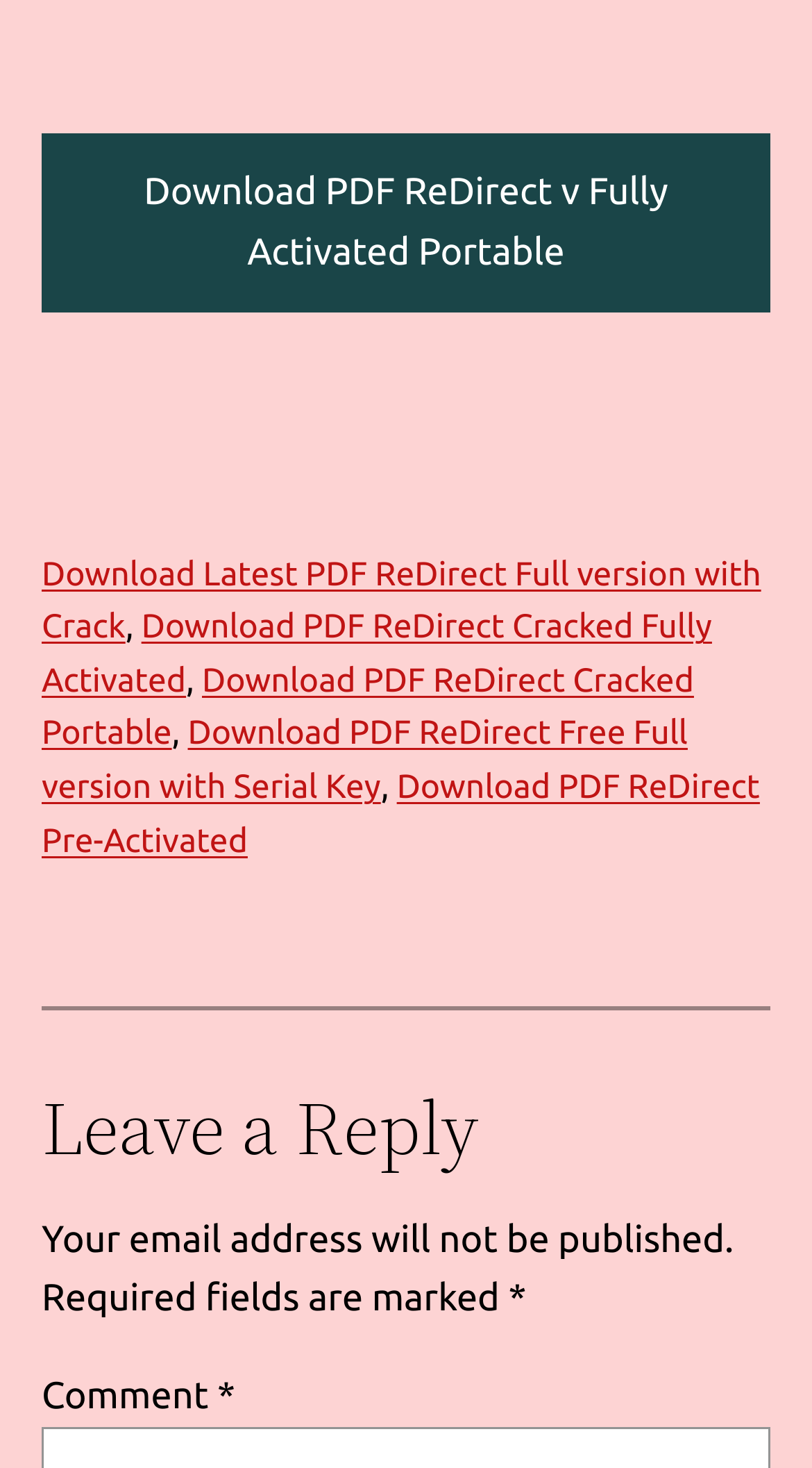What is the comment policy?
Provide a detailed and well-explained answer to the question.

According to the text on the webpage, 'Your email address will not be published.' This suggests that users can leave a comment without worrying about their email address being shared publicly.